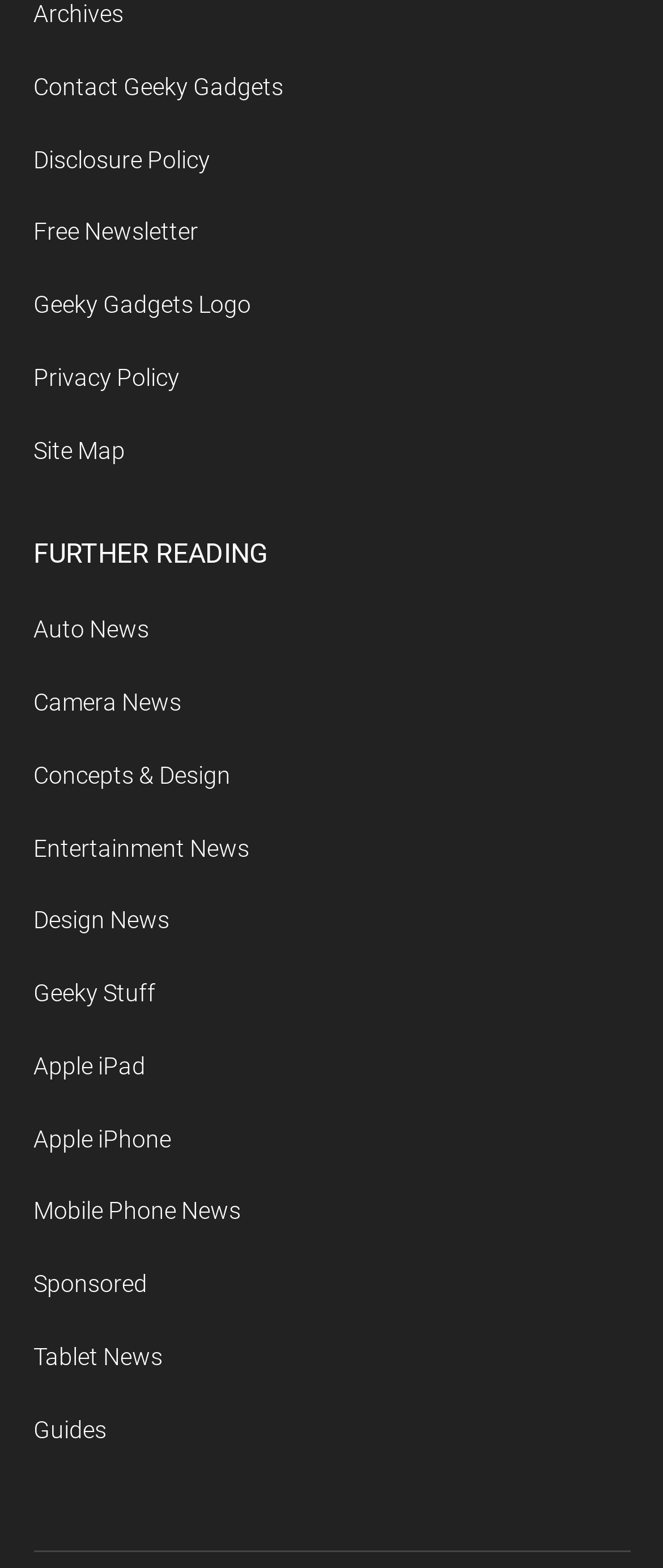What is the last link on the webpage?
Please provide a single word or phrase in response based on the screenshot.

Guides